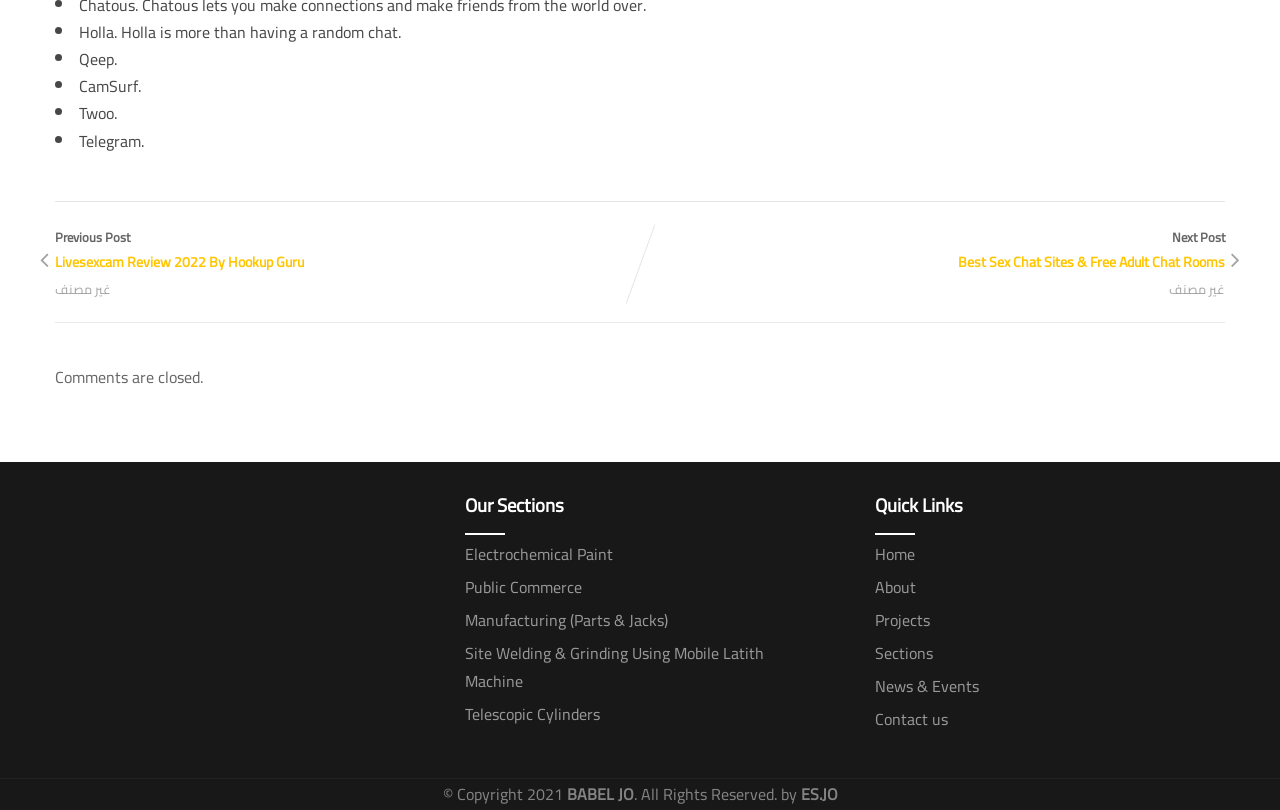Could you provide the bounding box coordinates for the portion of the screen to click to complete this instruction: "Visit Home page"?

[0.684, 0.666, 0.715, 0.703]